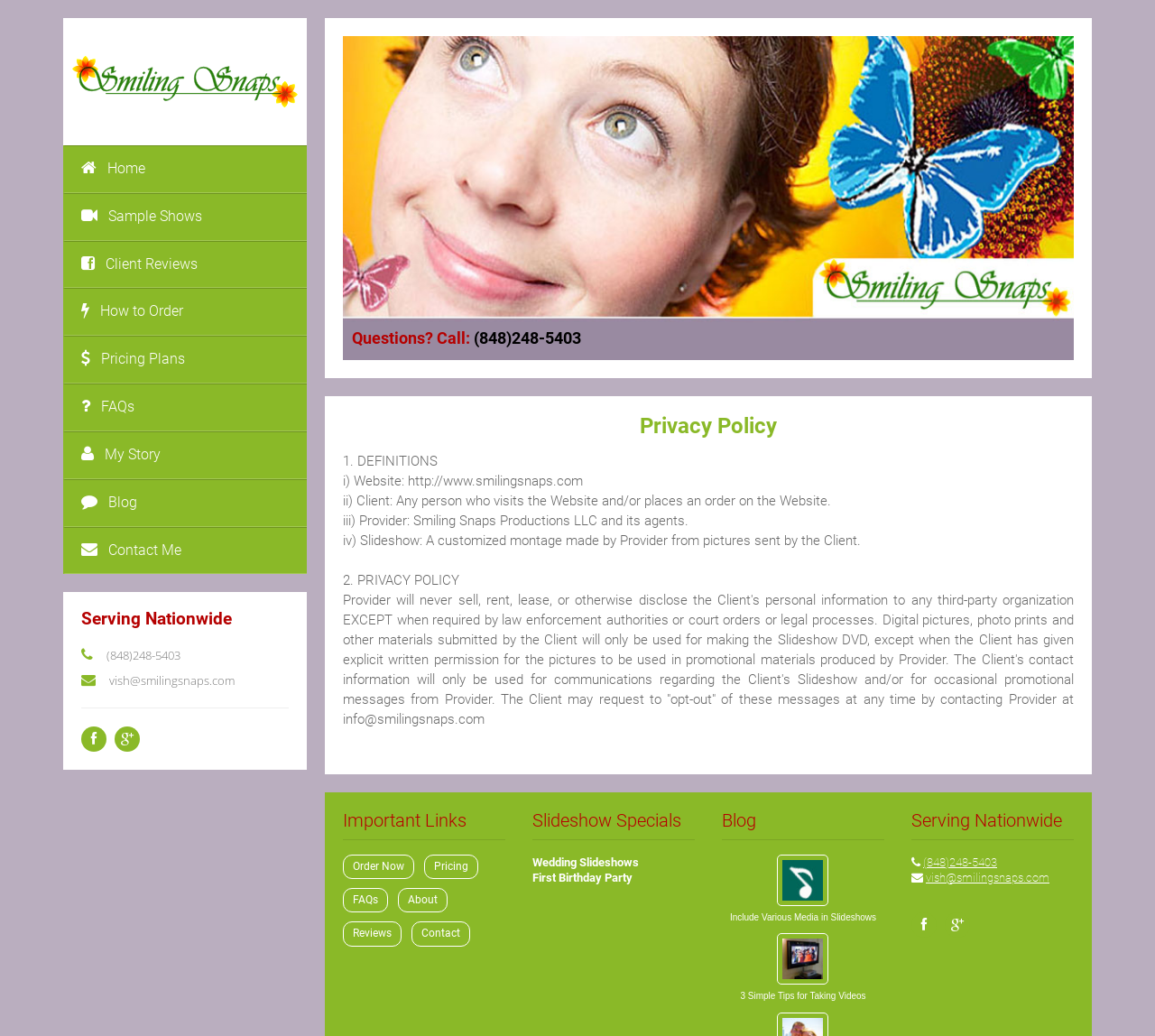What is the company name?
Please provide a single word or phrase based on the screenshot.

Smiling Snaps Productions